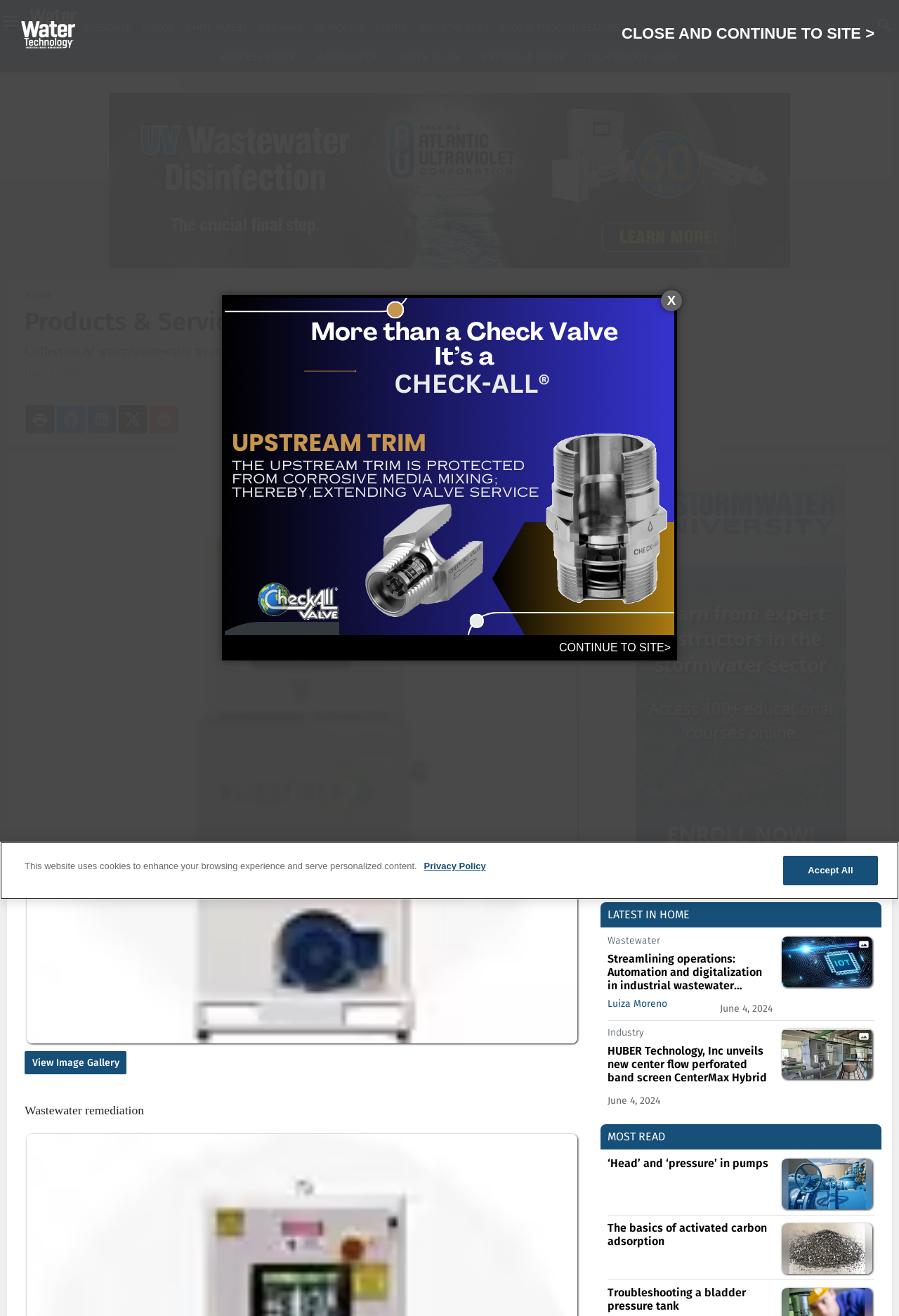Answer the following query with a single word or phrase:
What type of content is available under 'LATEST IN HOME'?

News articles